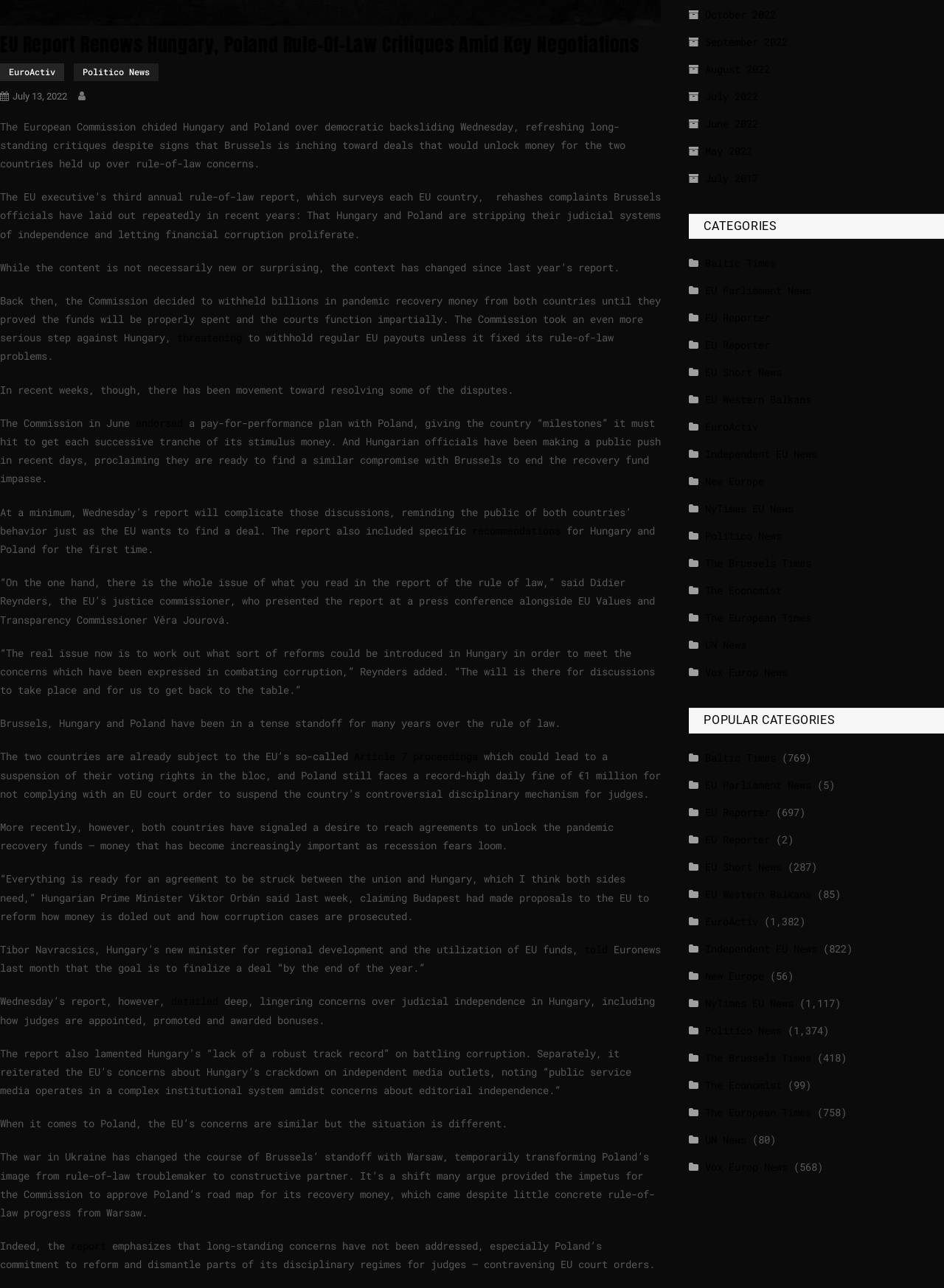Using the description "EU Western Balkans", predict the bounding box of the relevant HTML element.

[0.73, 0.687, 0.86, 0.702]